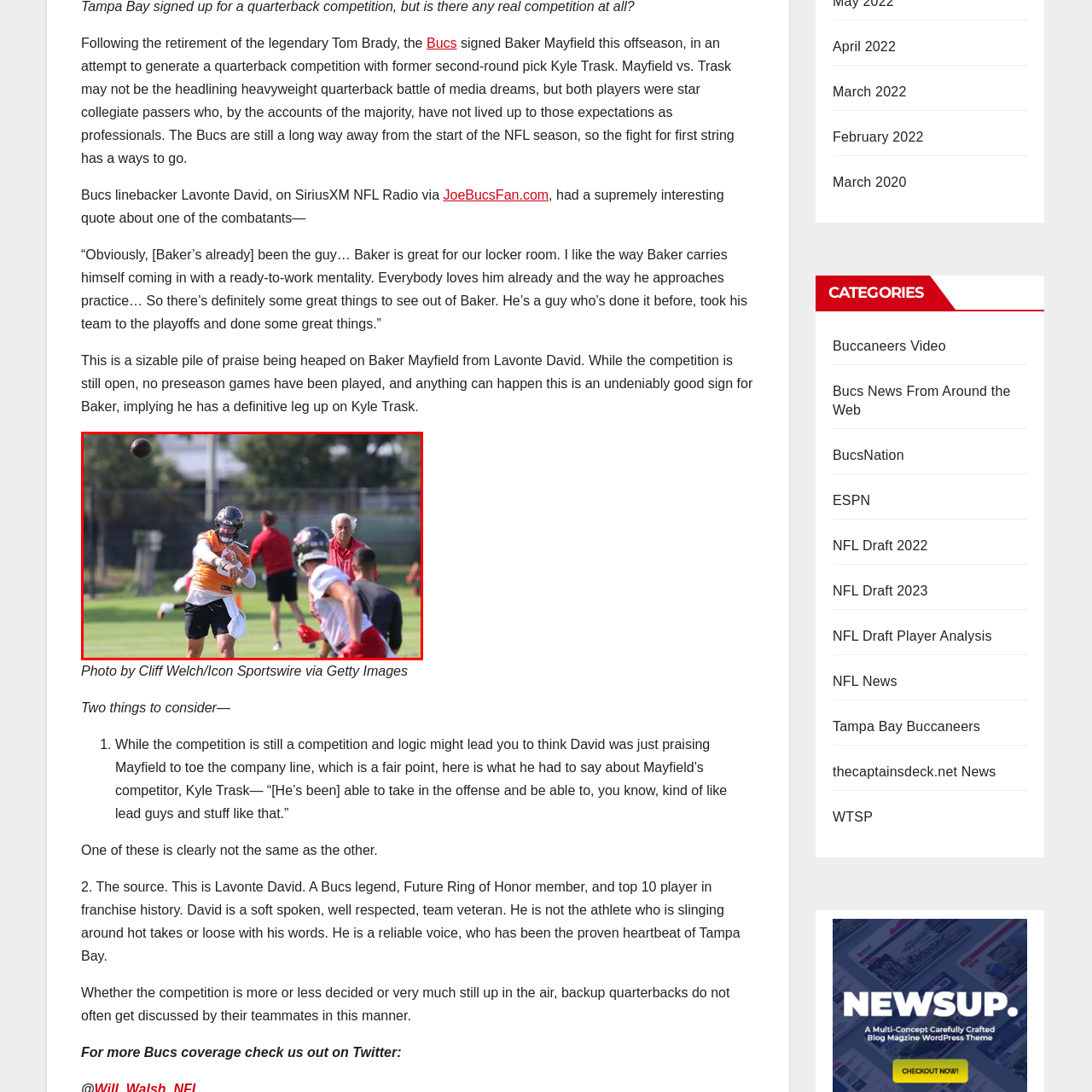Create an extensive description for the image inside the red frame.

This image captures a dynamic moment during a Tampa Bay Buccaneers minicamp, where quarterback Baker Mayfield, dressed in an orange practice jersey and shorts, is seen skillfully throwing a football. His focused expression reflects the intensity of the competition for the starting quarterback position against fellow player Kyle Trask. In the background, fellow teammates and coaching staff, including a notable figure observing the practice, are engaged in the drills. This training session is crucial as the team gears up for the upcoming NFL season, highlighting the pressure and excitement surrounding their quarterback battle. The image is credited to Cliff Welch/Icon Sportswire via Getty Images, emphasizing its authenticity and relevance in the context of the ongoing preseason activities.